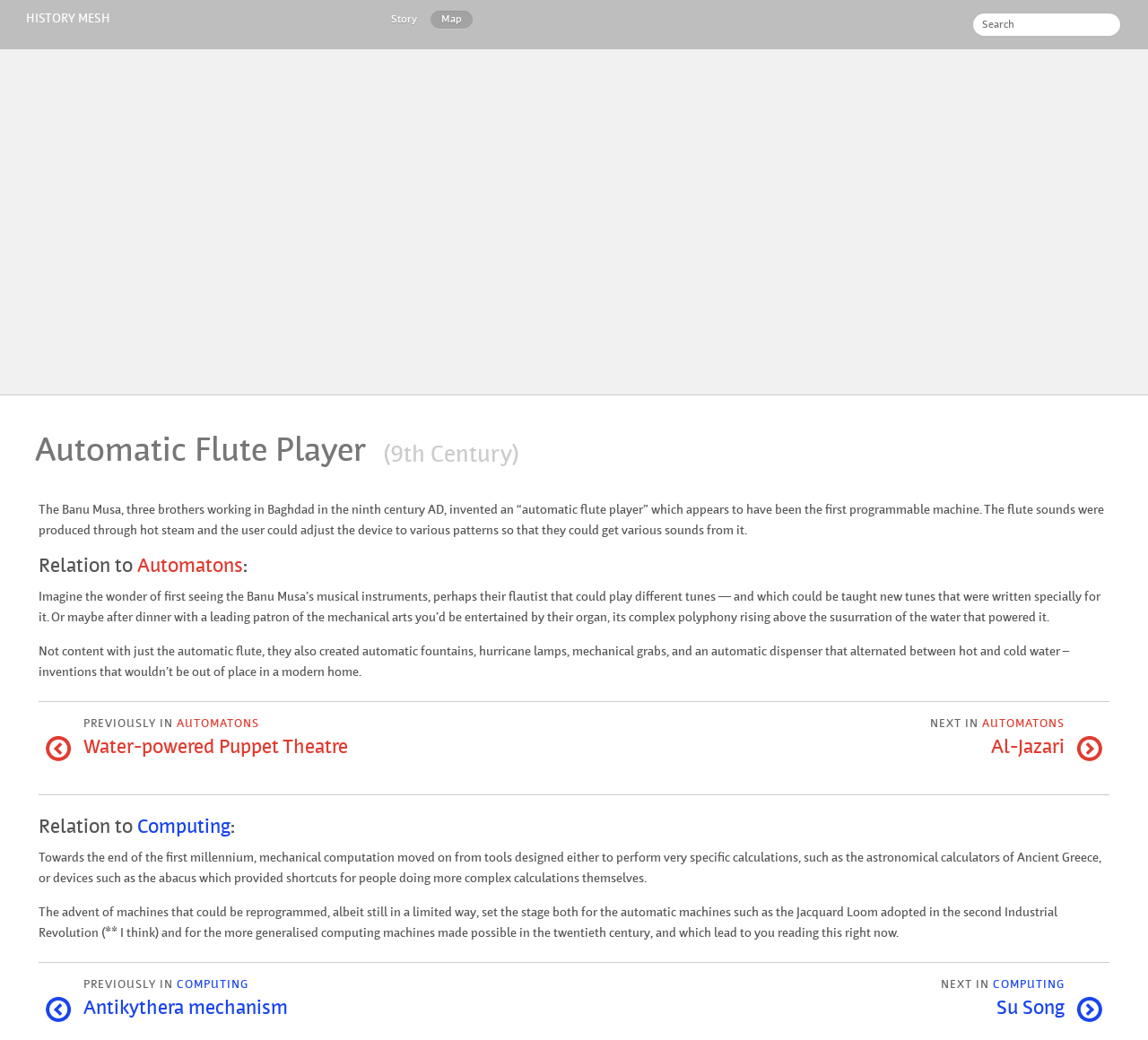Using a single word or phrase, answer the following question: 
What is the name of the previous article in the COMPUTING series?

Antikythera mechanism